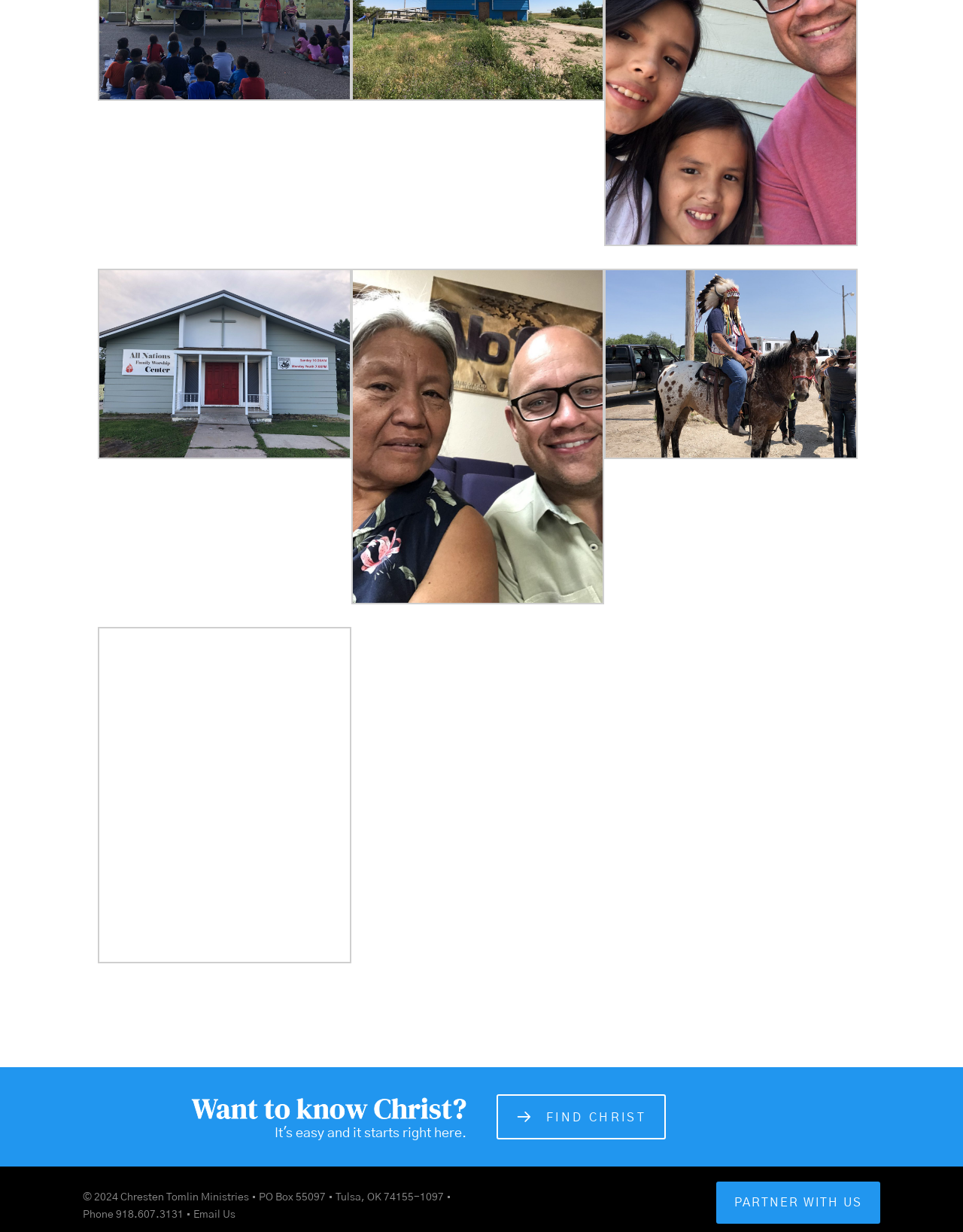Use a single word or phrase to answer the question:
What is the main topic of this webpage?

Christianity